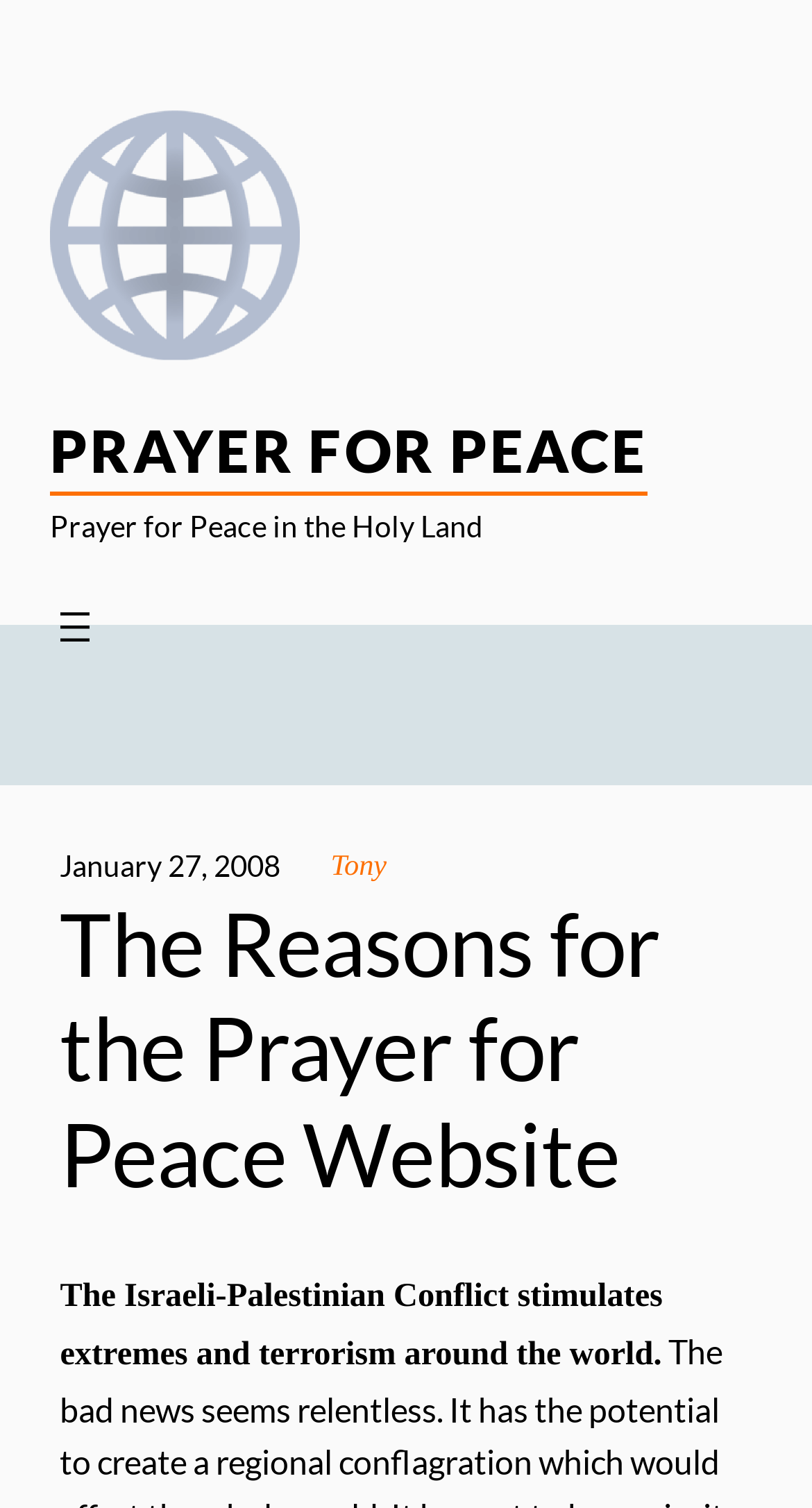Identify the bounding box for the UI element specified in this description: "alt="Prayer for Peace"". The coordinates must be four float numbers between 0 and 1, formatted as [left, top, right, bottom].

[0.062, 0.073, 0.369, 0.239]